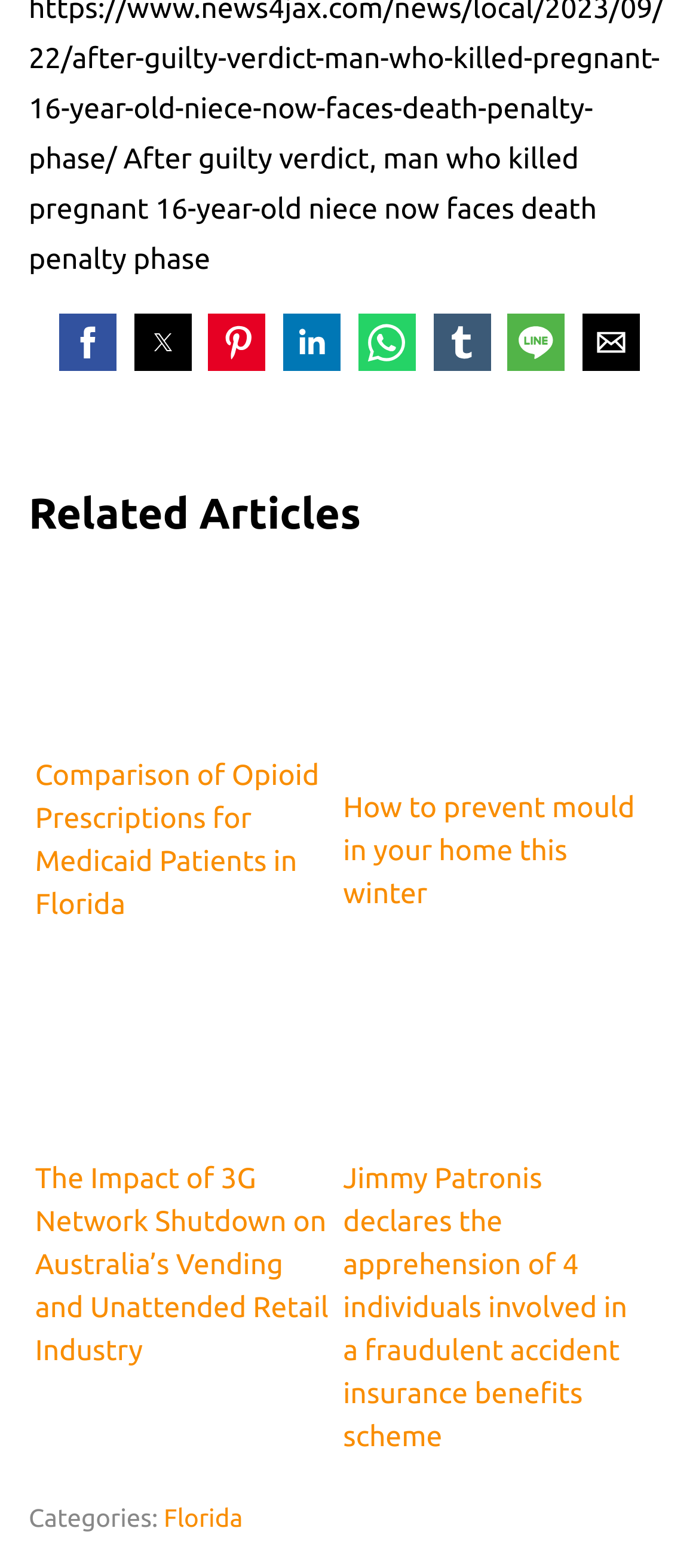How many categories are listed in the footer?
Use the image to answer the question with a single word or phrase.

1